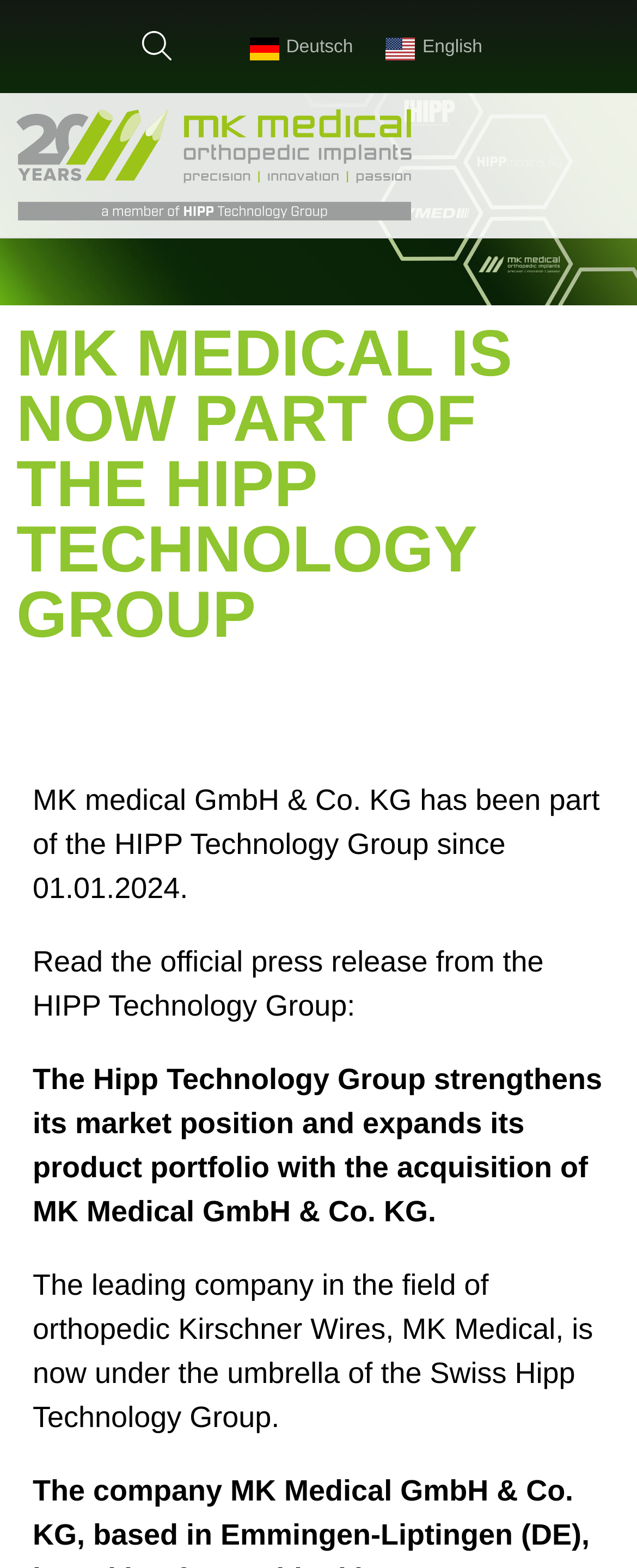What is the acquisition date of MK Medical GmbH & Co. KG?
Answer the question with a detailed and thorough explanation.

I found the acquisition date of MK Medical GmbH & Co. KG in the StaticText element, which states 'MK medical GmbH & Co. KG has been part of the HIPP Technology Group since 01.01.2024.'